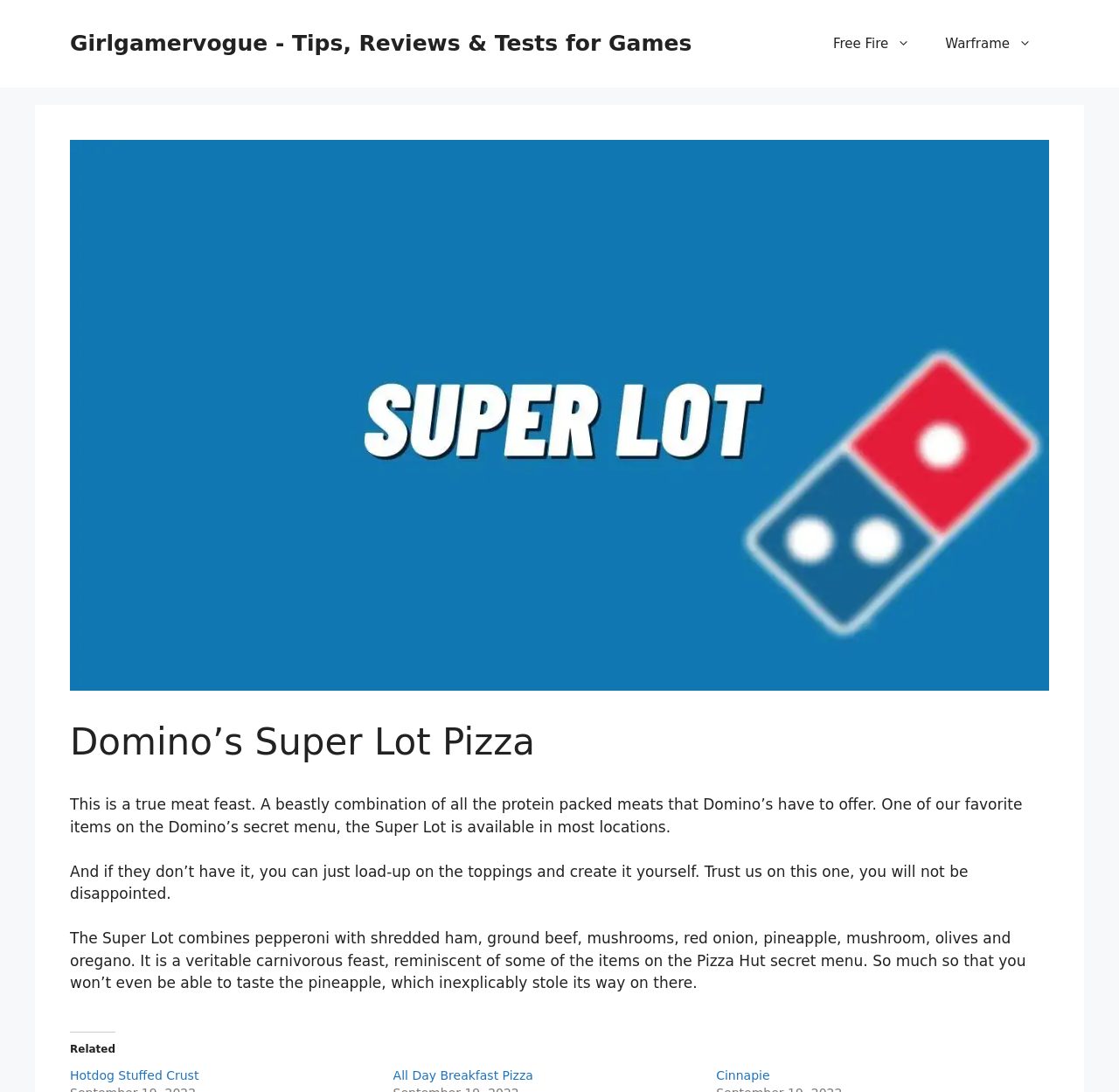Provide the bounding box coordinates for the UI element that is described as: "Free Fire".

[0.729, 0.016, 0.829, 0.064]